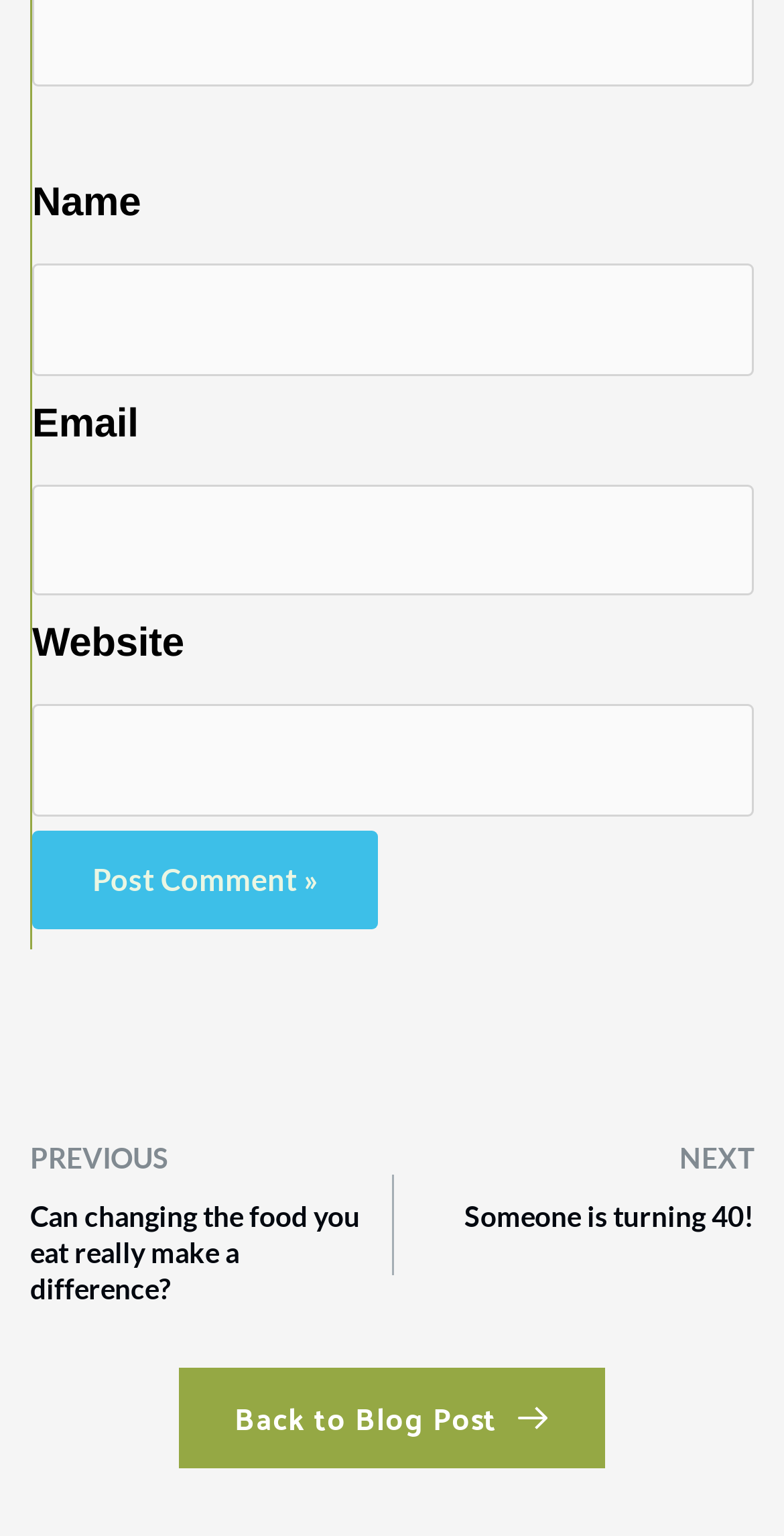Using the format (top-left x, top-left y, bottom-right x, bottom-right y), and given the element description, identify the bounding box coordinates within the screenshot: name="submit" value="Post Comment »"

[0.041, 0.541, 0.482, 0.606]